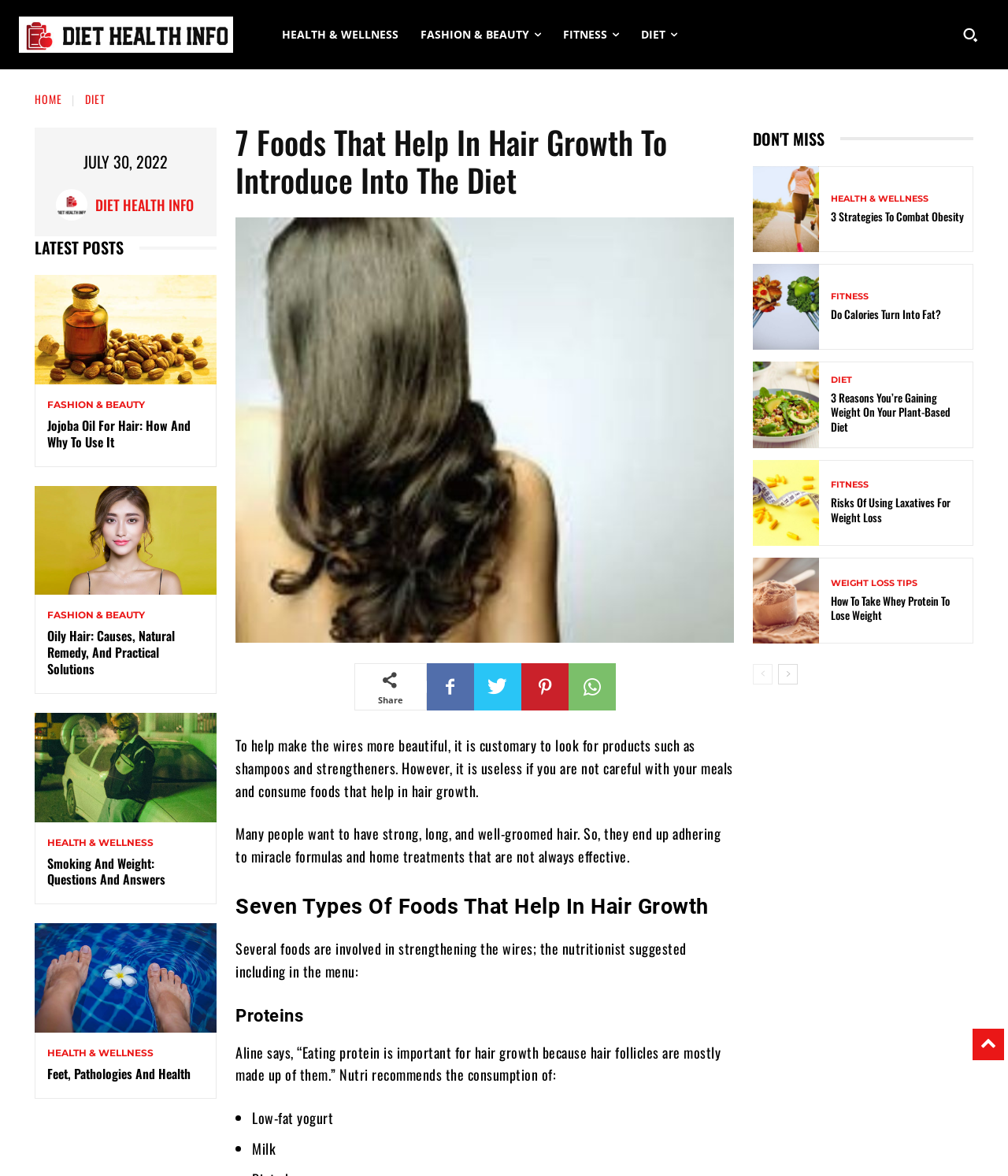What is the category of the latest post?
Look at the screenshot and give a one-word or phrase answer.

FASHION & BEAUTY